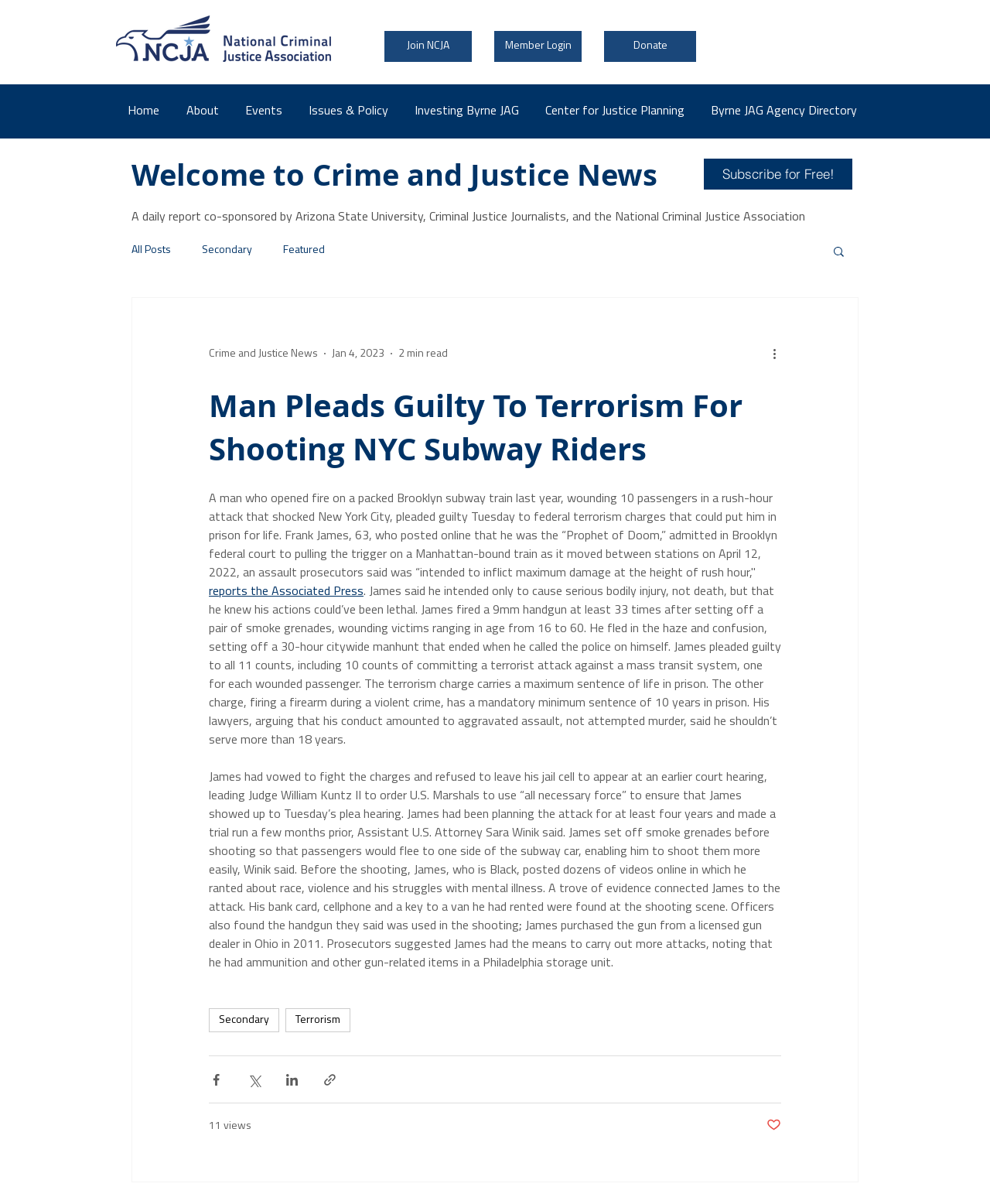Find the bounding box coordinates of the element I should click to carry out the following instruction: "Click the 'Home' link".

[0.117, 0.076, 0.177, 0.109]